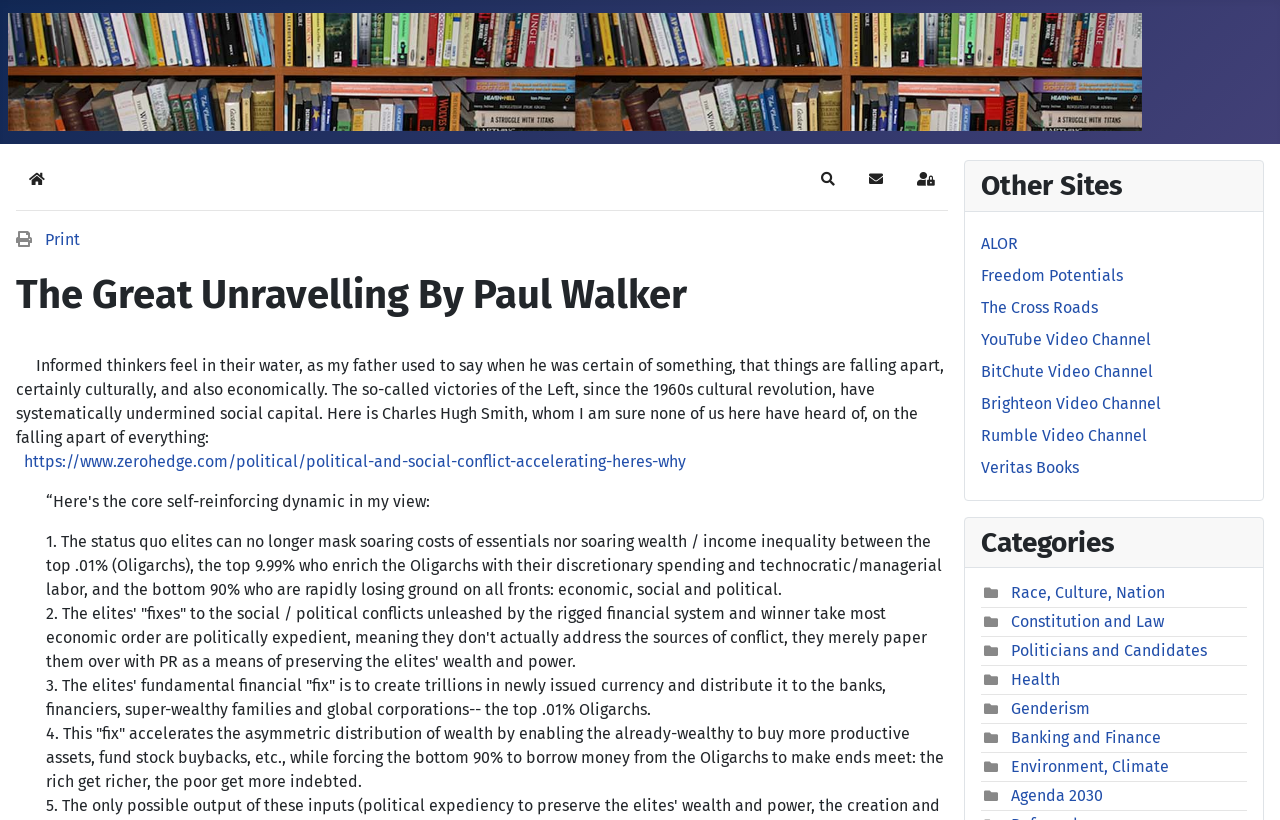Please indicate the bounding box coordinates of the element's region to be clicked to achieve the instruction: "Subscribe to the blog". Provide the coordinates as four float numbers between 0 and 1, i.e., [left, top, right, bottom].

[0.669, 0.195, 0.7, 0.241]